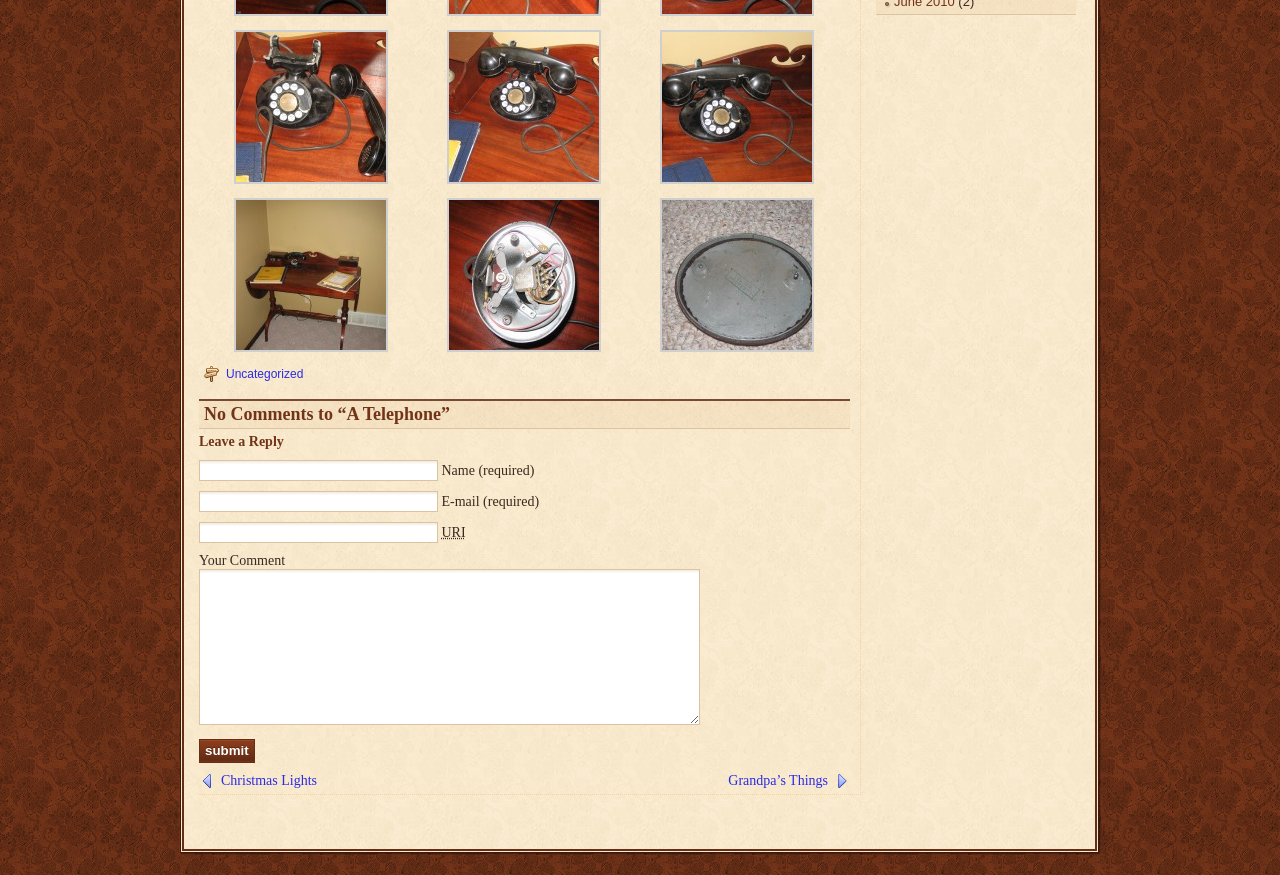Bounding box coordinates should be provided in the format (top-left x, top-left y, bottom-right x, bottom-right y) with all values between 0 and 1. Identify the bounding box for this UI element: parent_node: URI name="url"

[0.155, 0.597, 0.342, 0.621]